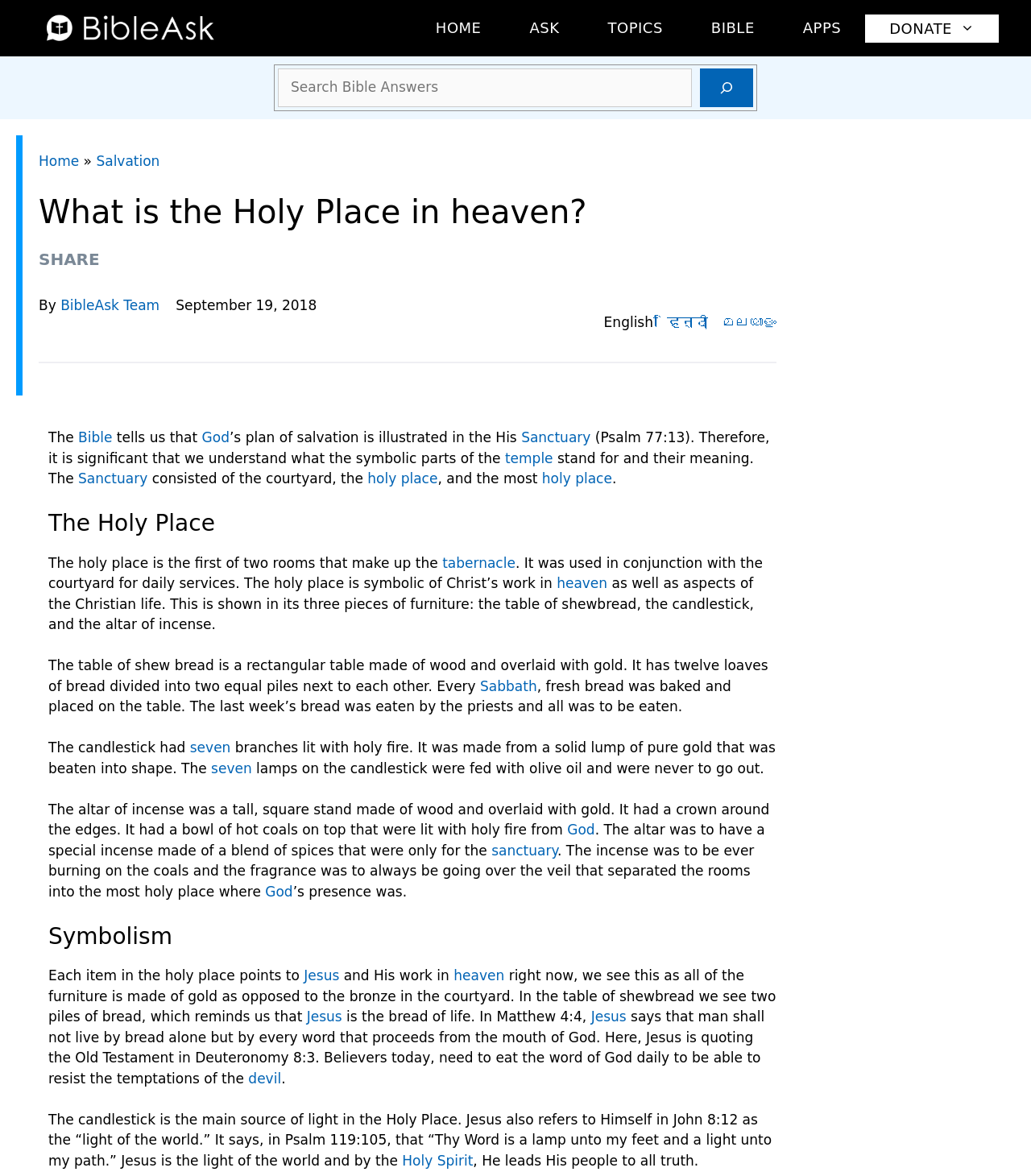Locate the bounding box coordinates of the clickable region to complete the following instruction: "Go to BibleAsk homepage."

[0.031, 0.0, 0.227, 0.048]